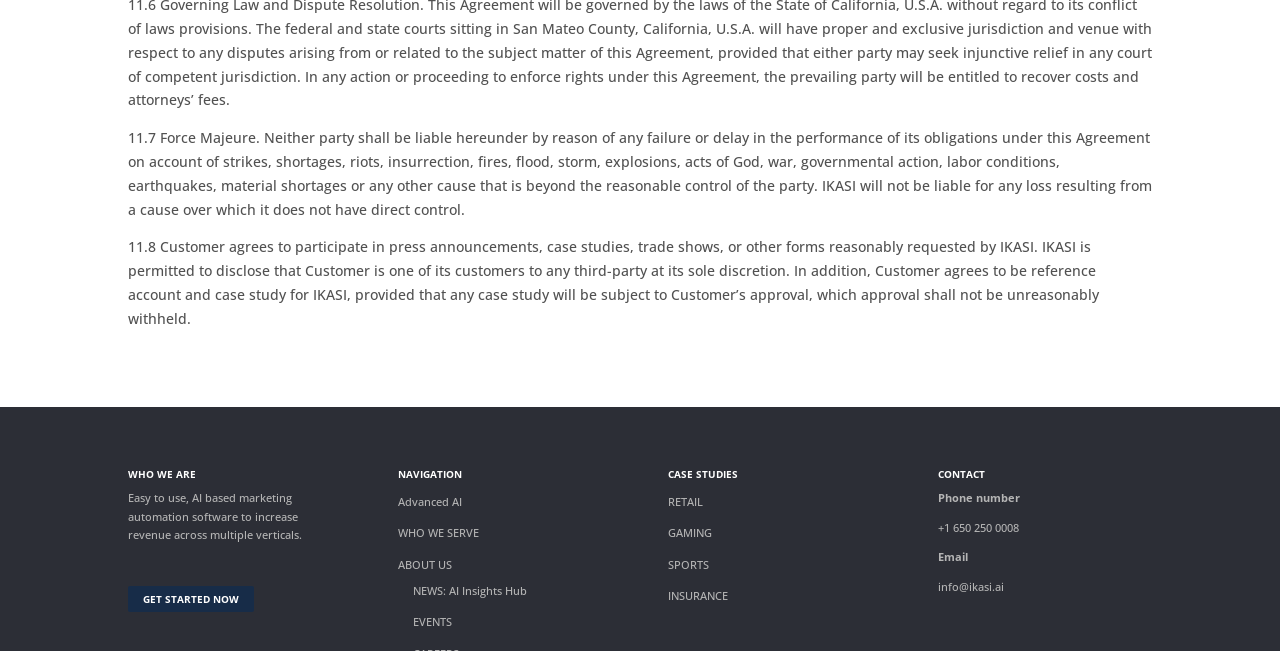What is the purpose of the 'GET STARTED NOW' link? Analyze the screenshot and reply with just one word or a short phrase.

To start using the software